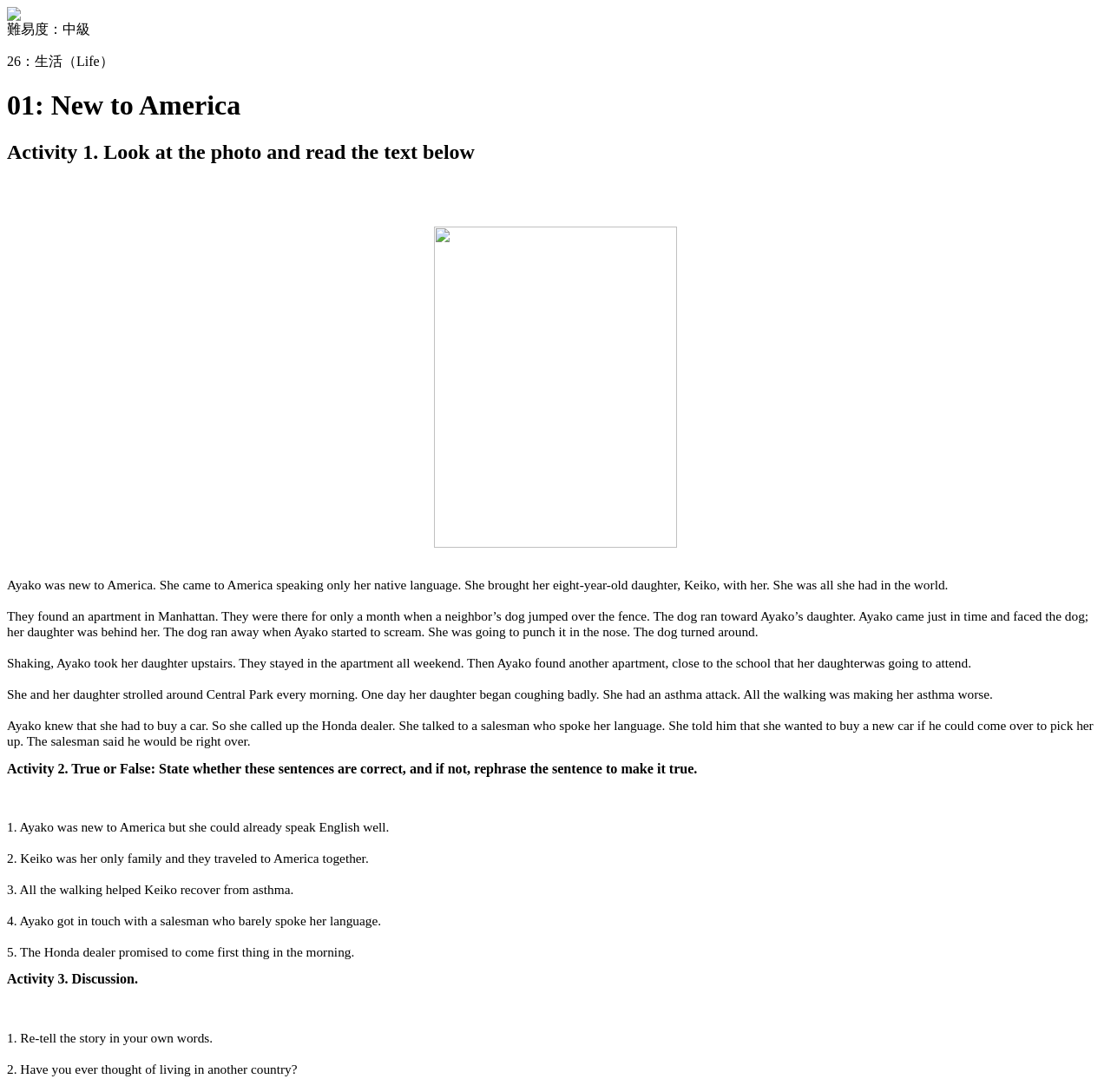How many activities are there in total?
Using the visual information, reply with a single word or short phrase.

3